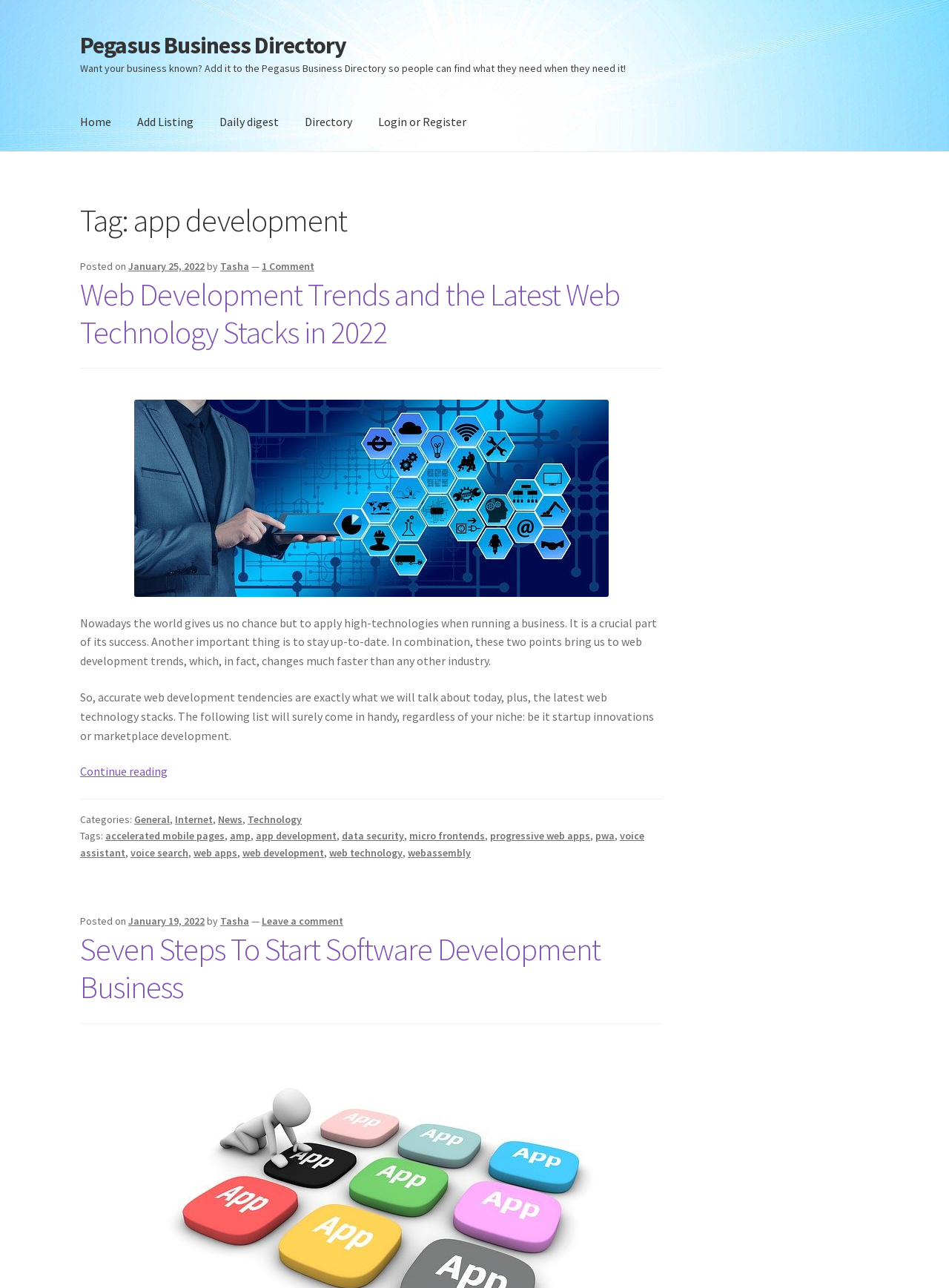Determine the bounding box coordinates of the clickable region to execute the instruction: "View 'Seven Steps To Start Software Development Business'". The coordinates should be four float numbers between 0 and 1, denoted as [left, top, right, bottom].

[0.084, 0.722, 0.633, 0.781]